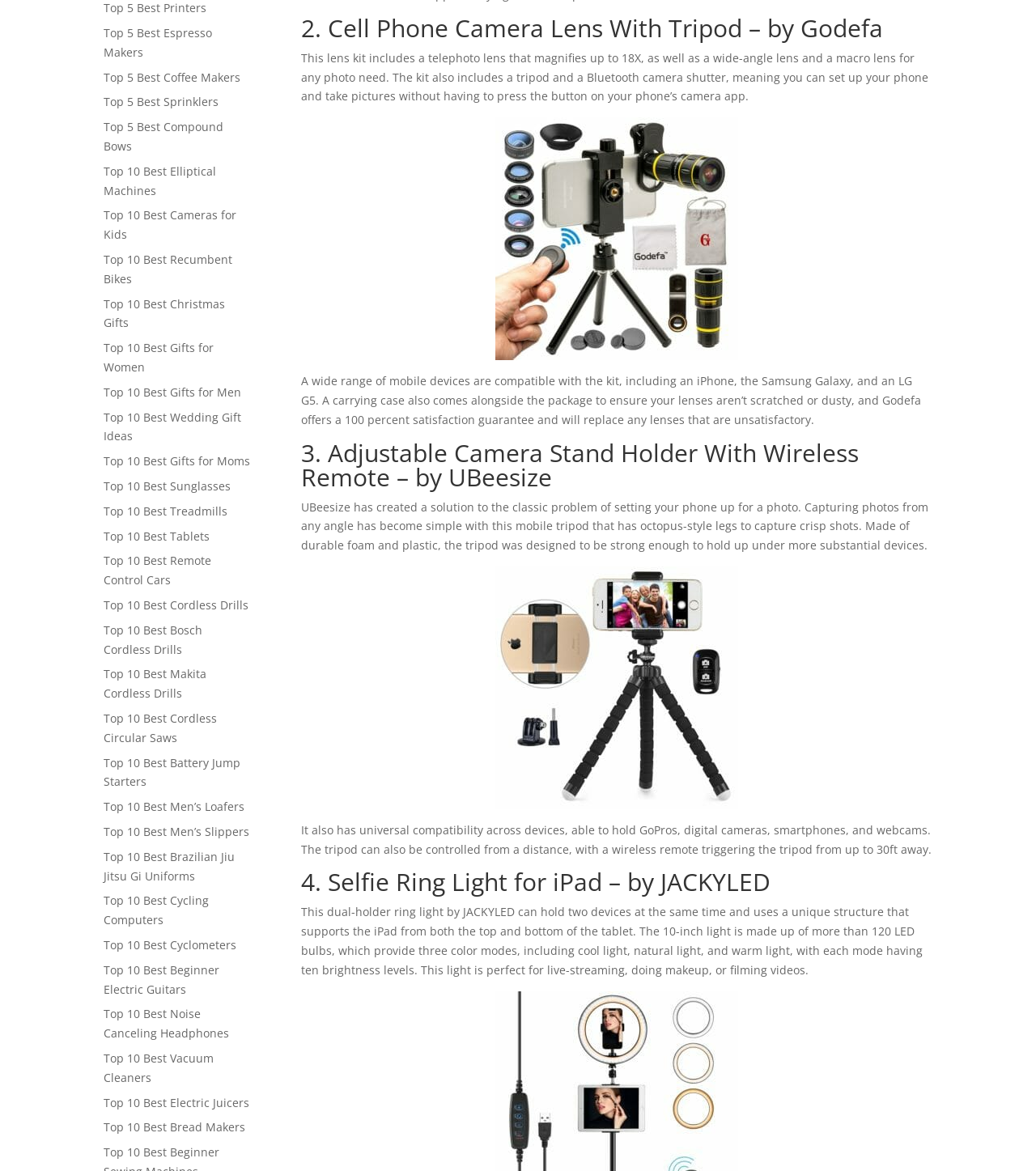Provide your answer to the question using just one word or phrase: What is the brand of the camera lens kit?

Godefa